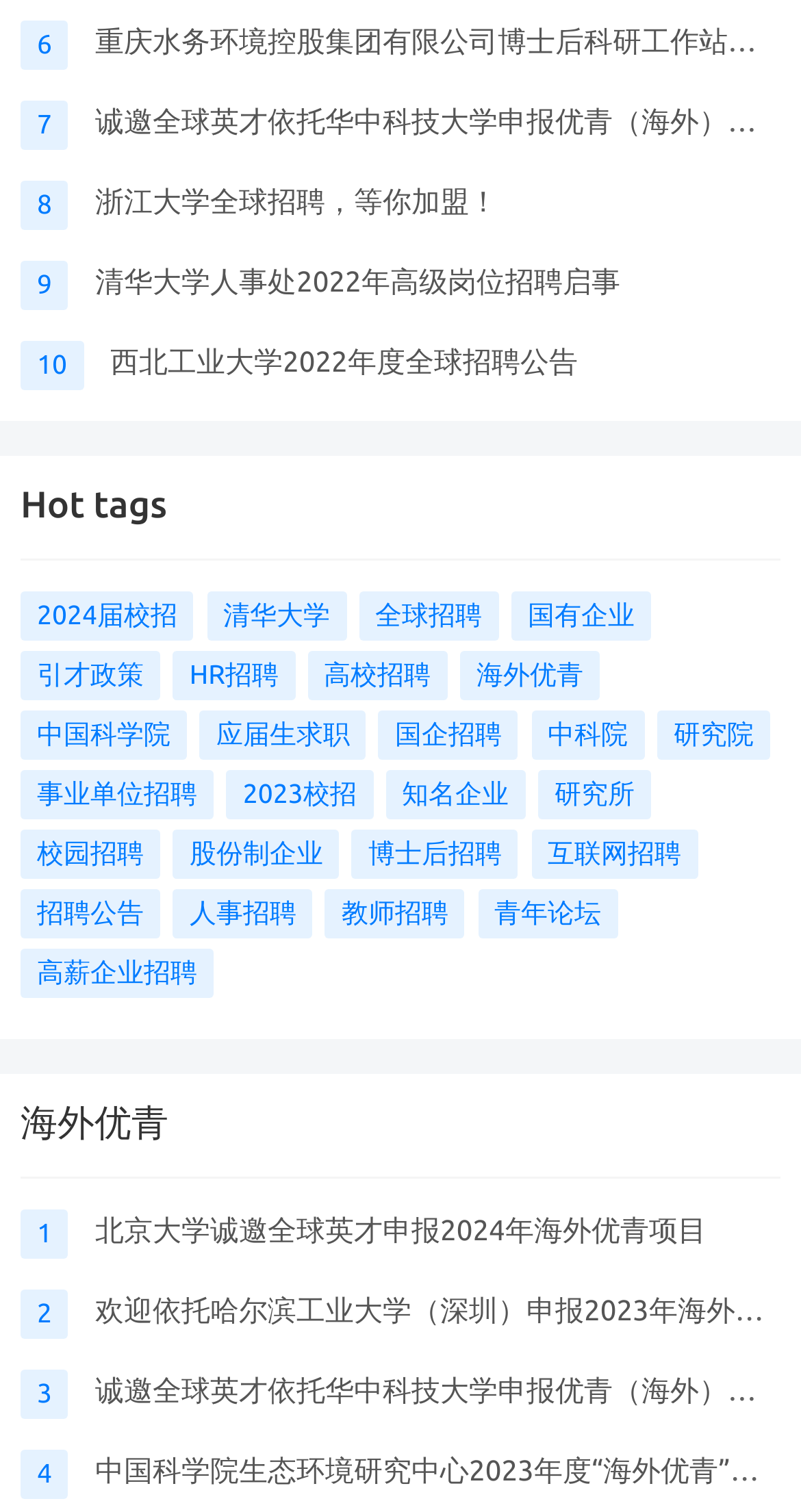What is the purpose of the 'Hot tags' section?
Refer to the screenshot and respond with a concise word or phrase.

To provide popular job search tags